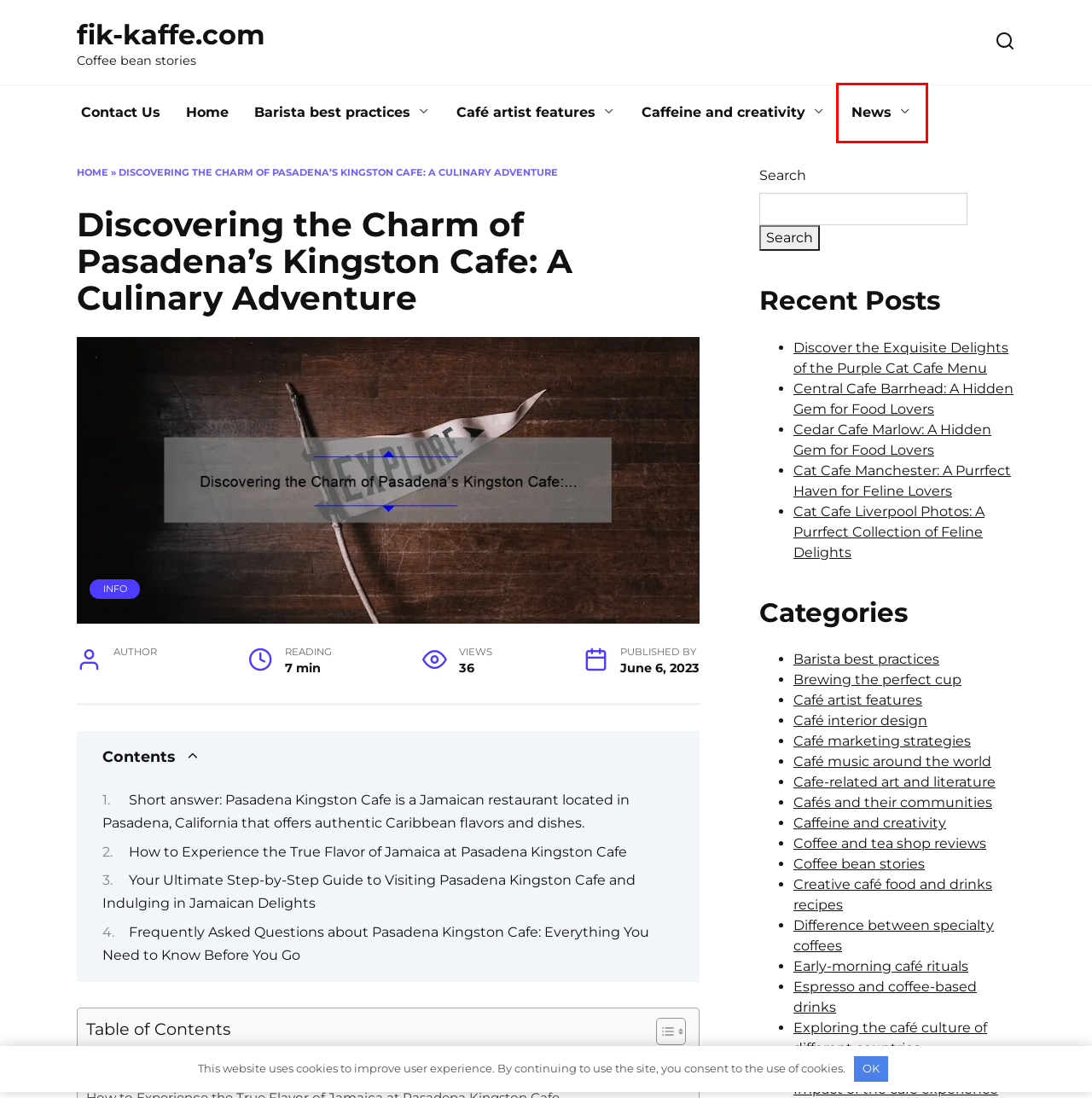Given a screenshot of a webpage with a red bounding box around an element, choose the most appropriate webpage description for the new page displayed after clicking the element within the bounding box. Here are the candidates:
A. News Archives - fik-kaffe.com
B. Café music around the world Archives - fik-kaffe.com
C. Café interior design Archives - fik-kaffe.com
D. Espresso and coffee-based drinks Archives - fik-kaffe.com
E. Caffeine and creativity Archives - fik-kaffe.com
F. Home brewing tips and tricks Archives - fik-kaffe.com
G. Early-morning café rituals Archives - fik-kaffe.com
H. Cedar Cafe Marlow: A Hidden Gem for Food Lovers - fik-kaffe.com

A